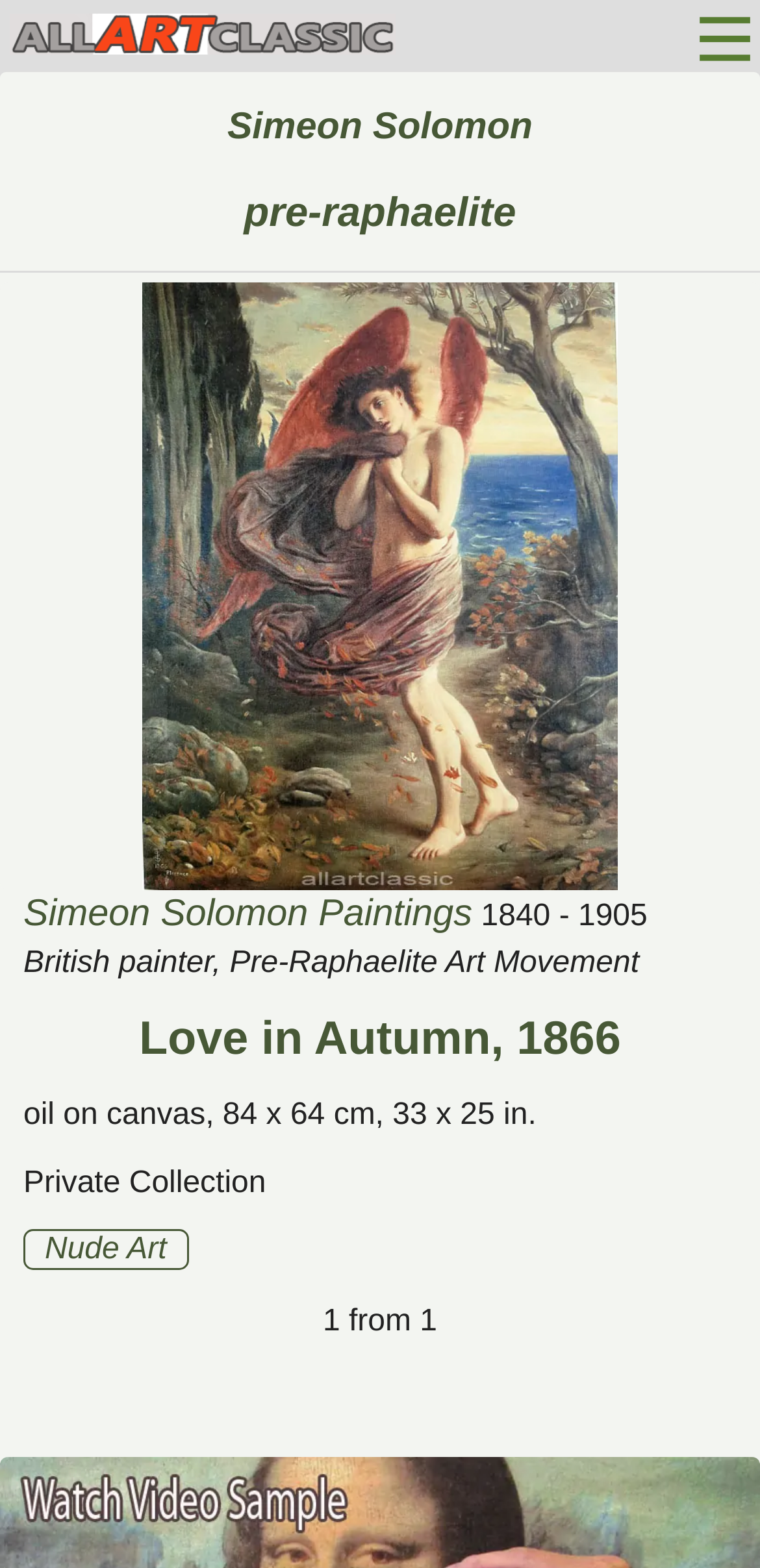Please determine the bounding box coordinates of the element to click on in order to accomplish the following task: "Go to Home". Ensure the coordinates are four float numbers ranging from 0 to 1, i.e., [left, top, right, bottom].

[0.338, 0.056, 0.962, 0.116]